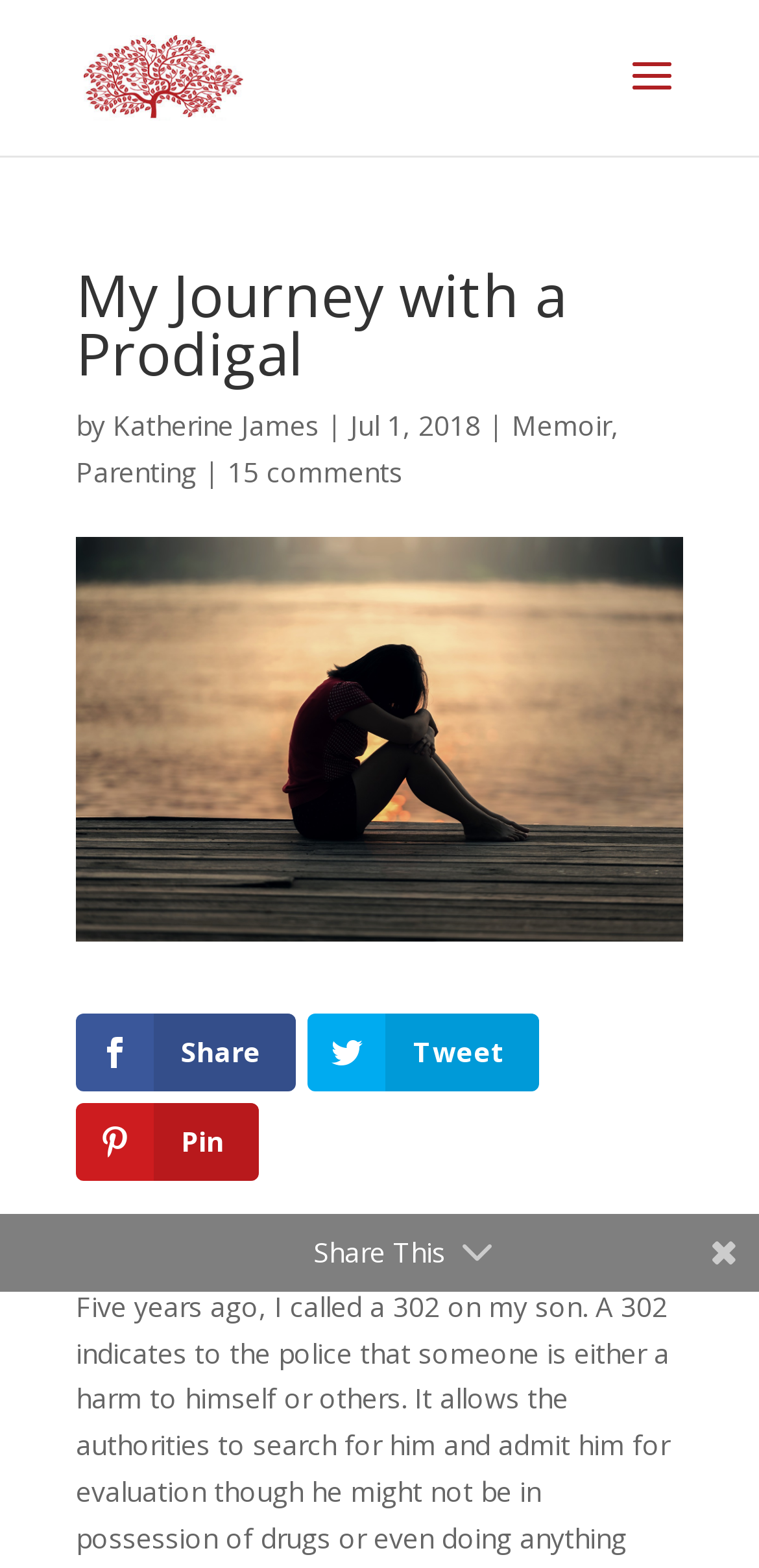Identify the bounding box coordinates for the region to click in order to carry out this instruction: "View all 15 comments". Provide the coordinates using four float numbers between 0 and 1, formatted as [left, top, right, bottom].

[0.3, 0.289, 0.531, 0.312]